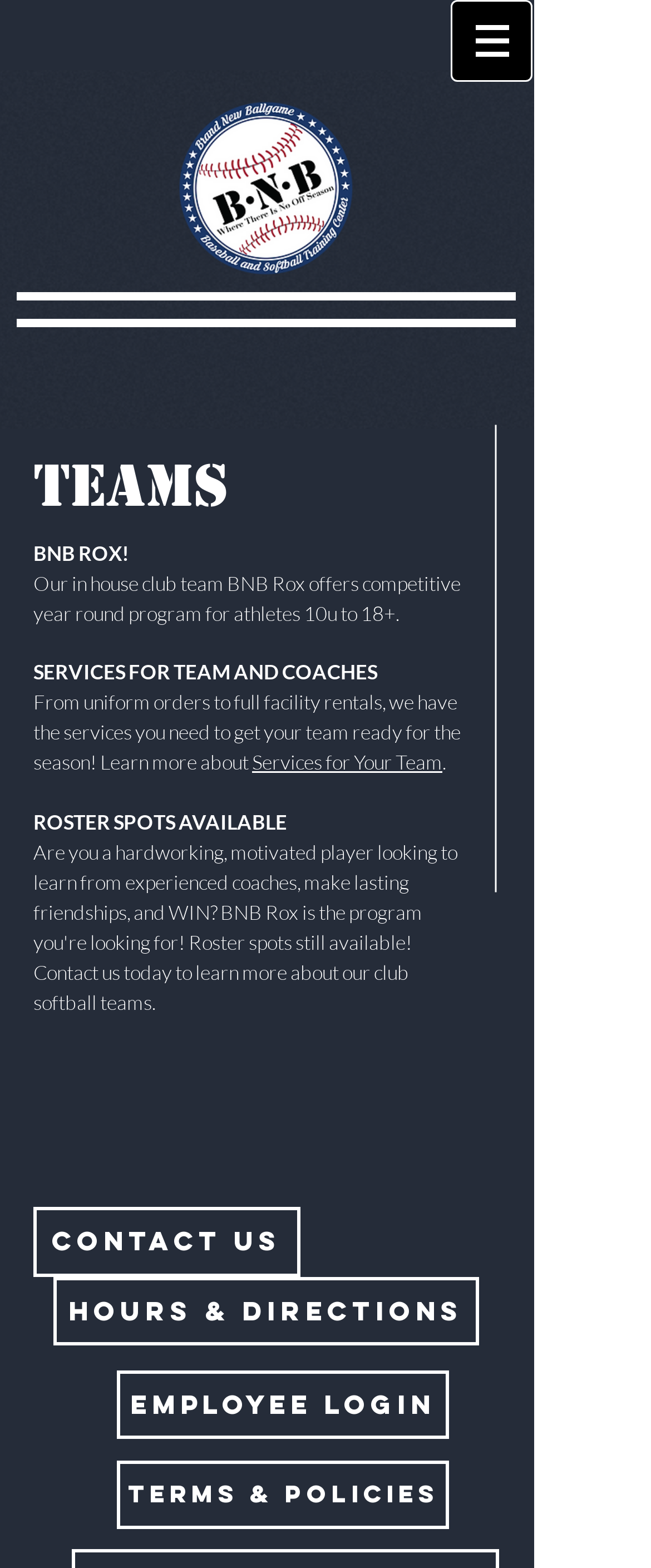Analyze the image and give a detailed response to the question:
How can users contact the team?

The answer can be found in the link element with the text 'CONTACT US' which is a child of the main element. This link is likely to provide a way for users to contact the team.